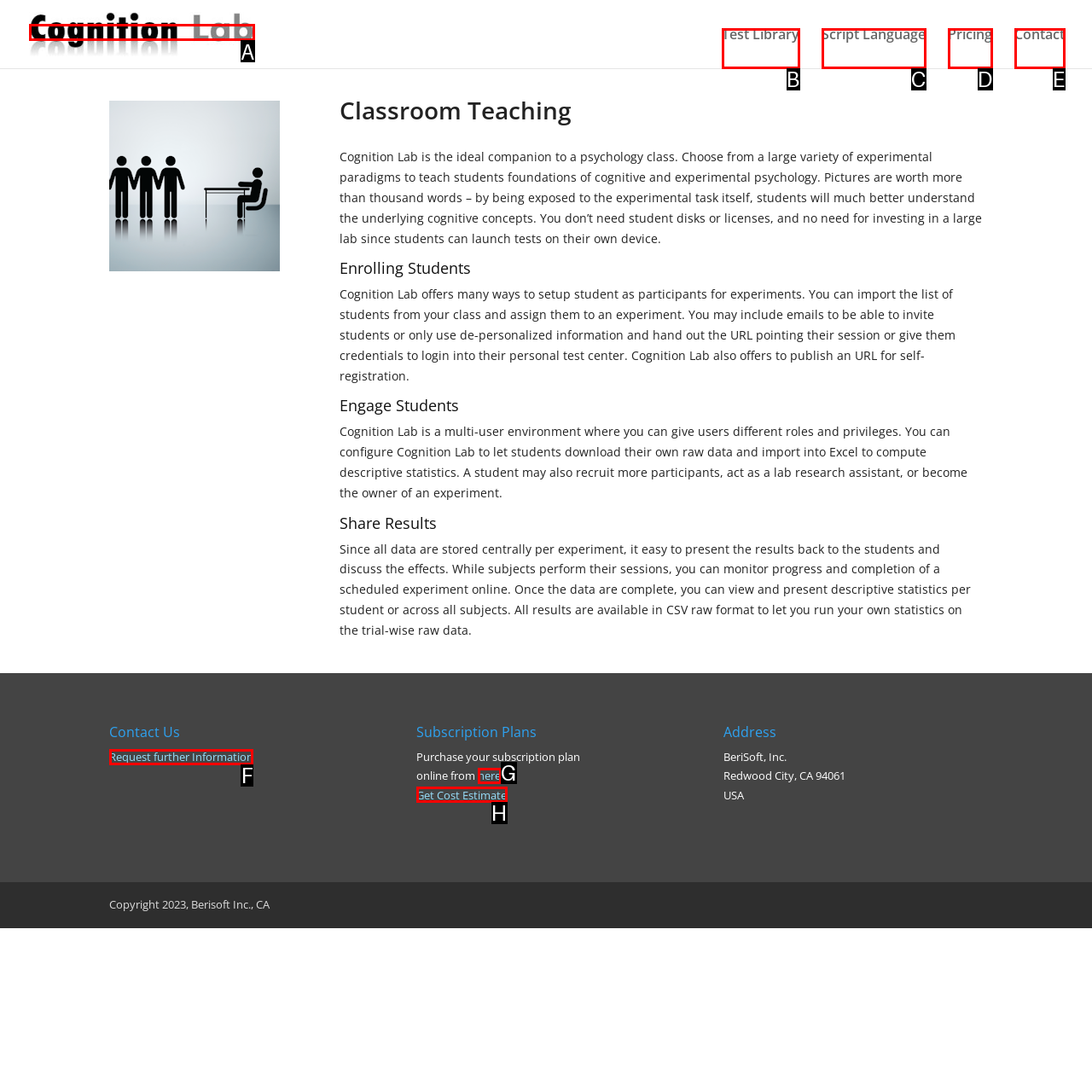Identify which HTML element to click to fulfill the following task: Request further Information. Provide your response using the letter of the correct choice.

F